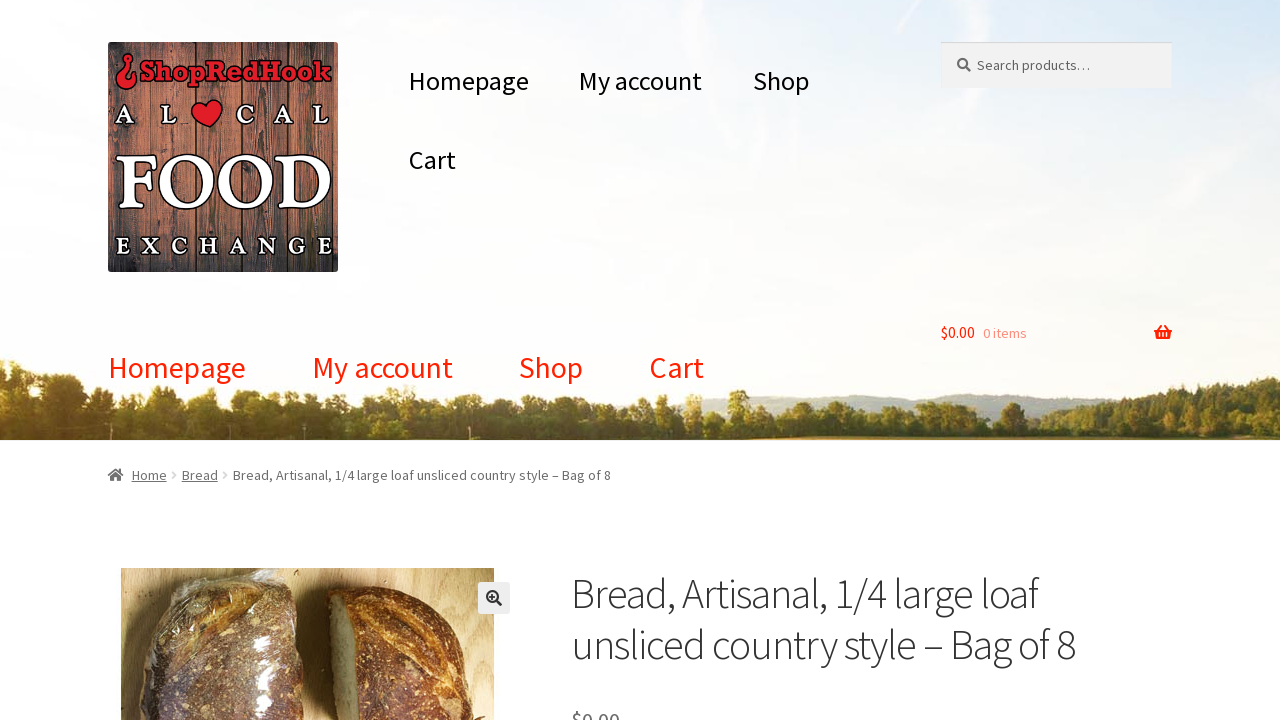Explain in detail what you observe on this webpage.

This webpage is an e-commerce page for a local food exchange, specifically showcasing a product called "Bread, Artisanal, 1/4 large loaf unsliced country style – Bag of 8". 

At the top left corner, there are two "Skip to" links, one for navigation and one for content. Next to them is the ShopRedHook logo, which is an image. 

Below the logo, there is a secondary navigation menu with four links: "Homepage", "My account", "Shop", and "Cart". 

To the right of the secondary navigation menu, there is a search bar with a label "Search for:" and a search button. 

Below the search bar, there is a primary navigation menu with the same four links as the secondary navigation menu. 

On the top right corner, there is a link showing the cart total, "$0.00 0 items", with a shopping cart icon. 

Further down, there is a breadcrumbs navigation menu with links to "Home", "Bread", and the product title "Bread, Artisanal, 1/4 large loaf unsliced country style – Bag of 8". 

Finally, there is a heading with the same product title, taking up most of the bottom section of the page.